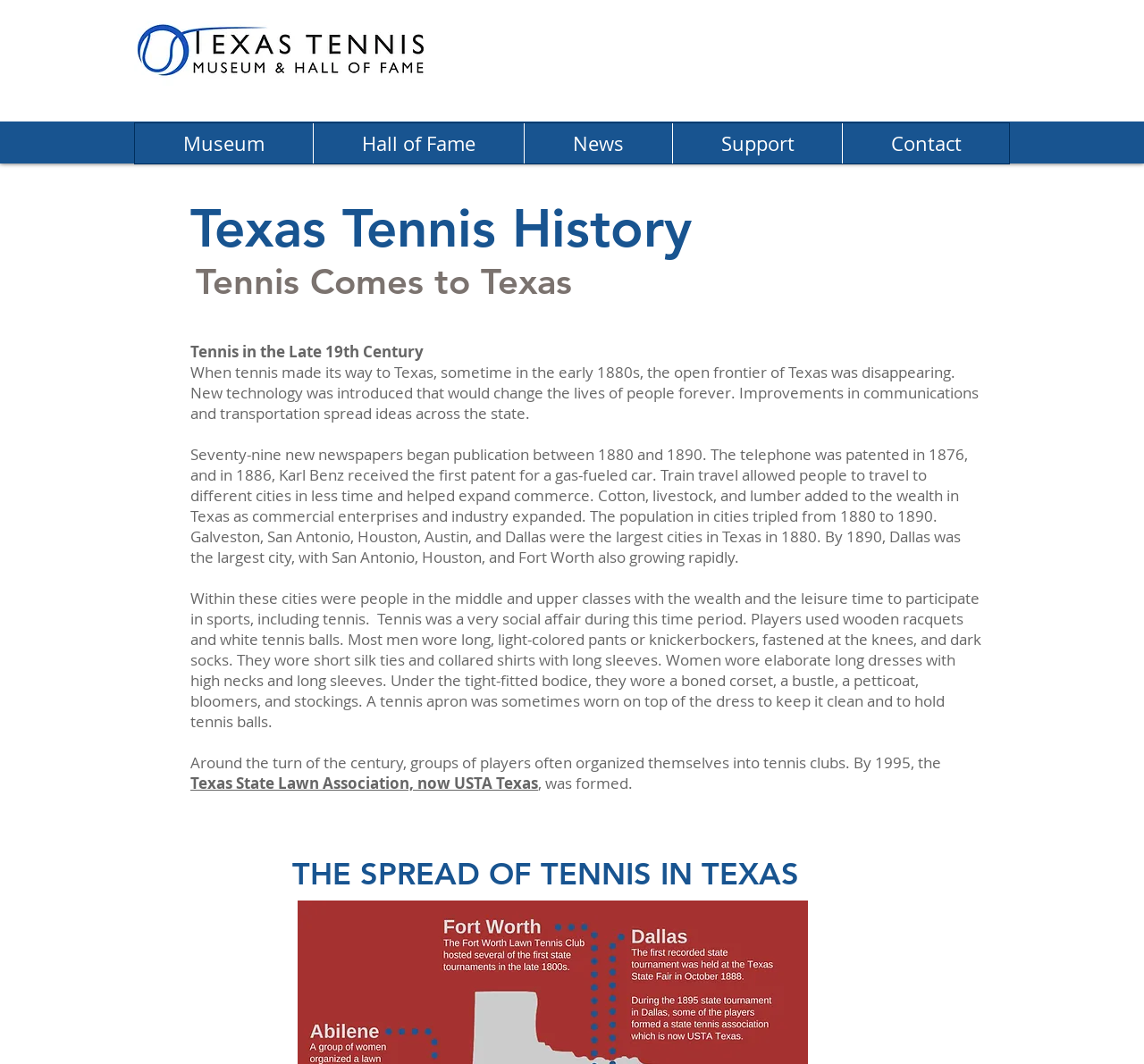Utilize the details in the image to thoroughly answer the following question: What is the purpose of the 'Site Search' iframe?

The 'Site Search' iframe is likely a search function that allows users to search for specific content within the website, making it easier to find relevant information.